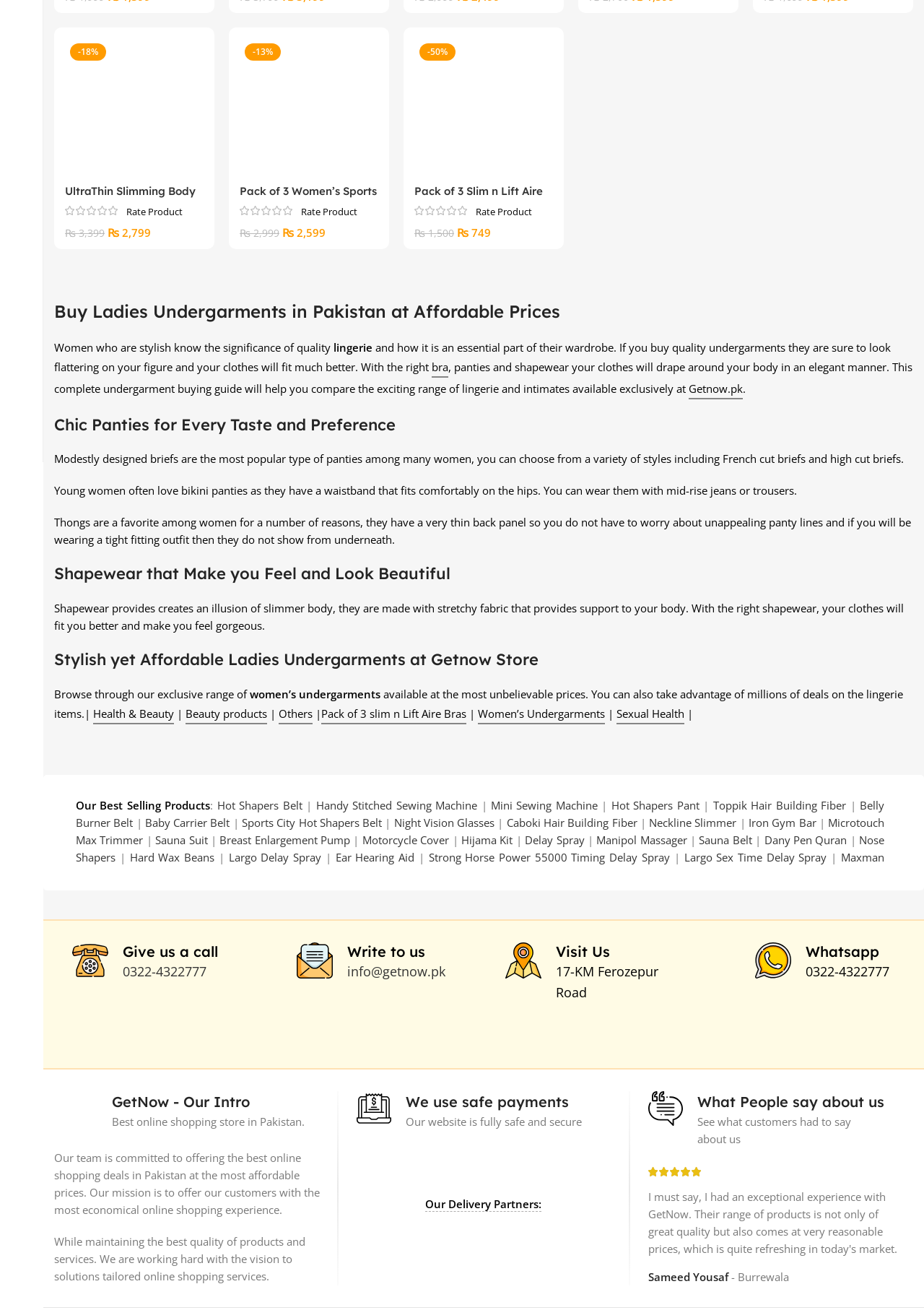Using the provided description: "Sexual Health", find the bounding box coordinates of the corresponding UI element. The output should be four float numbers between 0 and 1, in the format [left, top, right, bottom].

[0.667, 0.539, 0.741, 0.553]